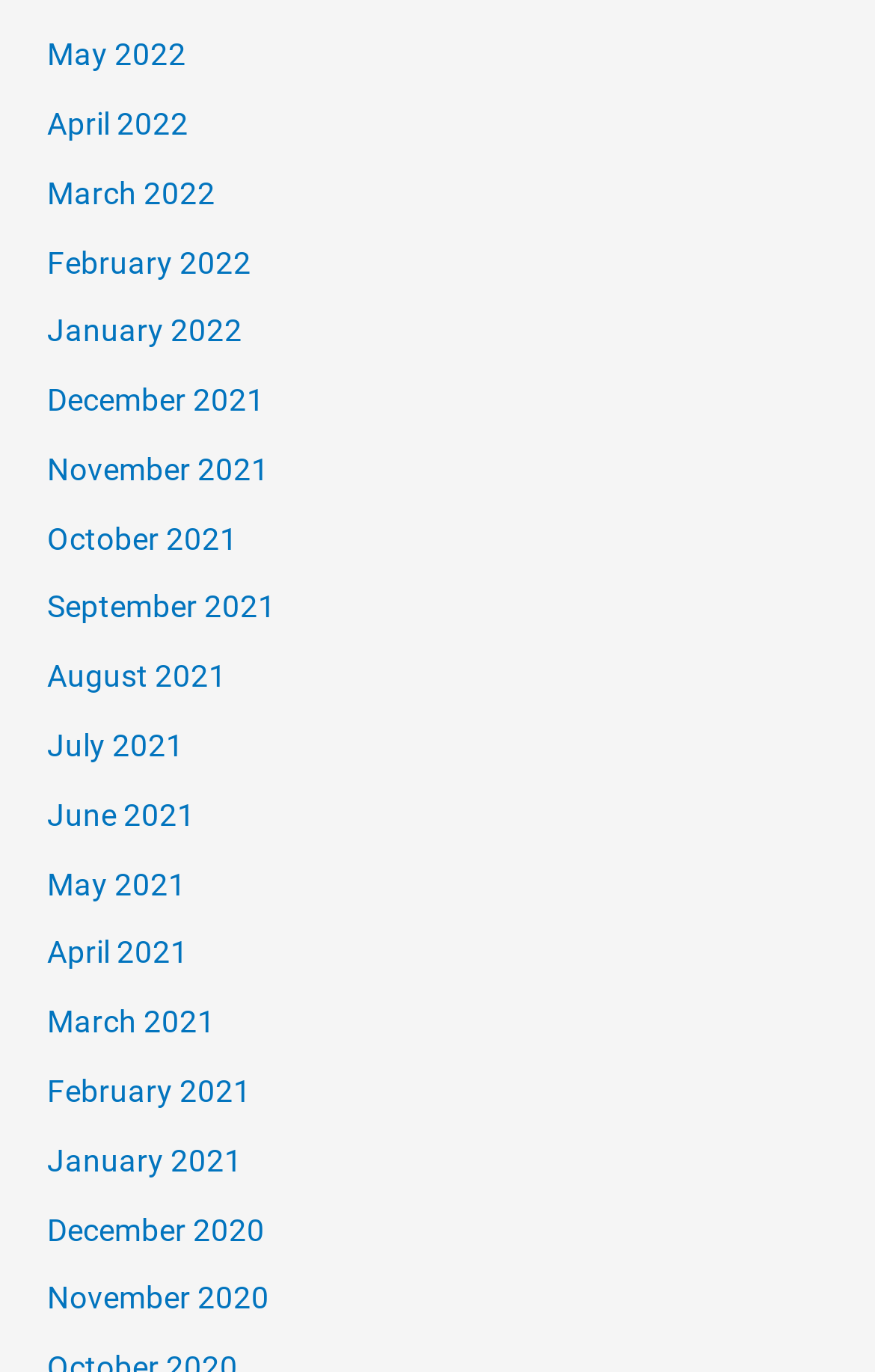Highlight the bounding box coordinates of the element you need to click to perform the following instruction: "View November 2021."

[0.054, 0.329, 0.308, 0.355]